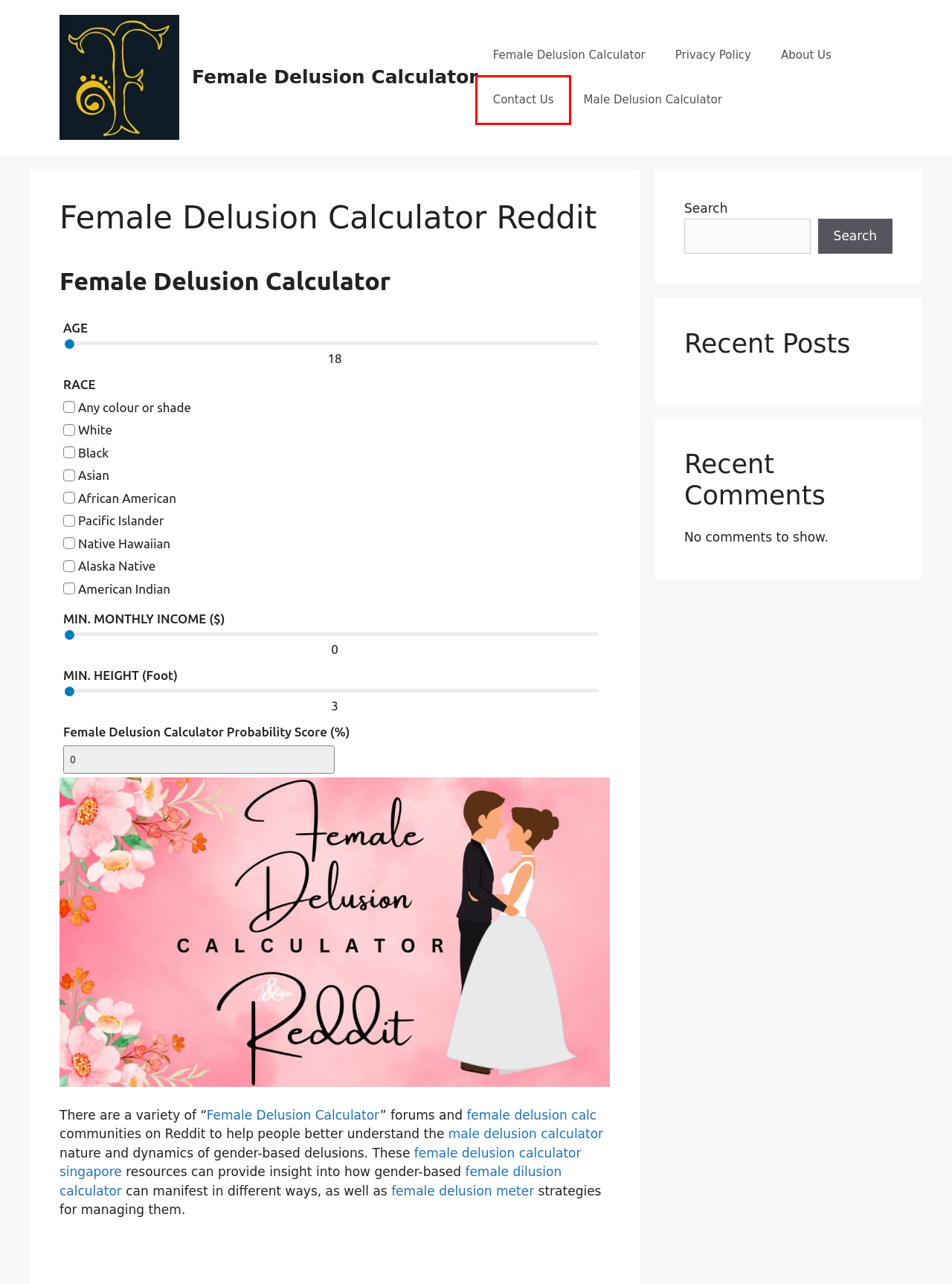Review the webpage screenshot and focus on the UI element within the red bounding box. Select the best-matching webpage description for the new webpage that follows after clicking the highlighted element. Here are the candidates:
A. Privacy Policy - Female Delusion Calculator
B. Female Delusion Calculator Singapore - Female Delusion Calculator
C. Female Delusion Calculator - Female Delusion Calculator
D. Male Delusion Calculator - Female Delusion Calculator
E. Female Delusion Calc - Female Delusion Calculator
F. Contact Us - Female Delusion Calculator
G. Female Delusion Meter - Female Delusion Calculator
H. Female Delusion Calculator Canada - Female Delusion Calculator

F